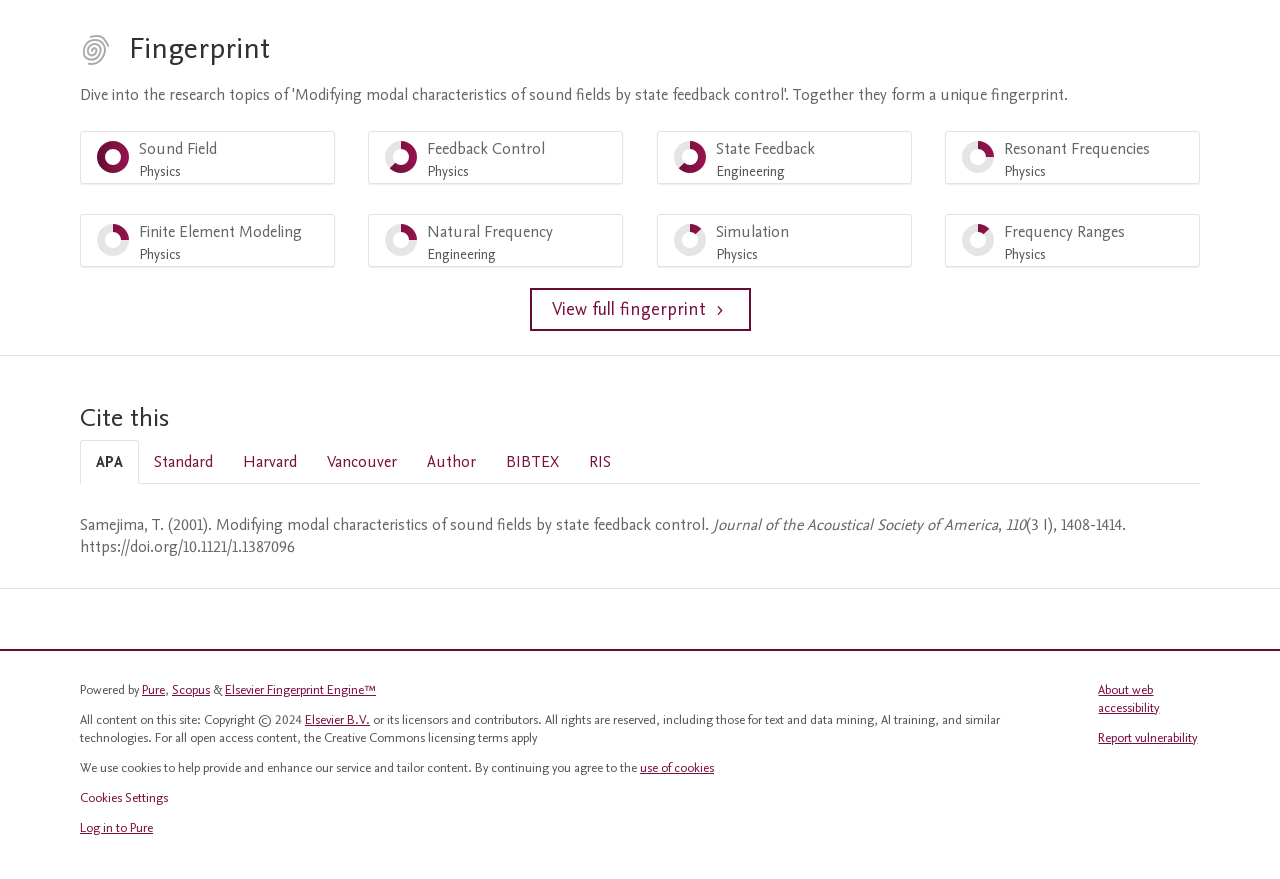Give a concise answer using only one word or phrase for this question:
How many tabs are available in the 'Cite this' section?

6